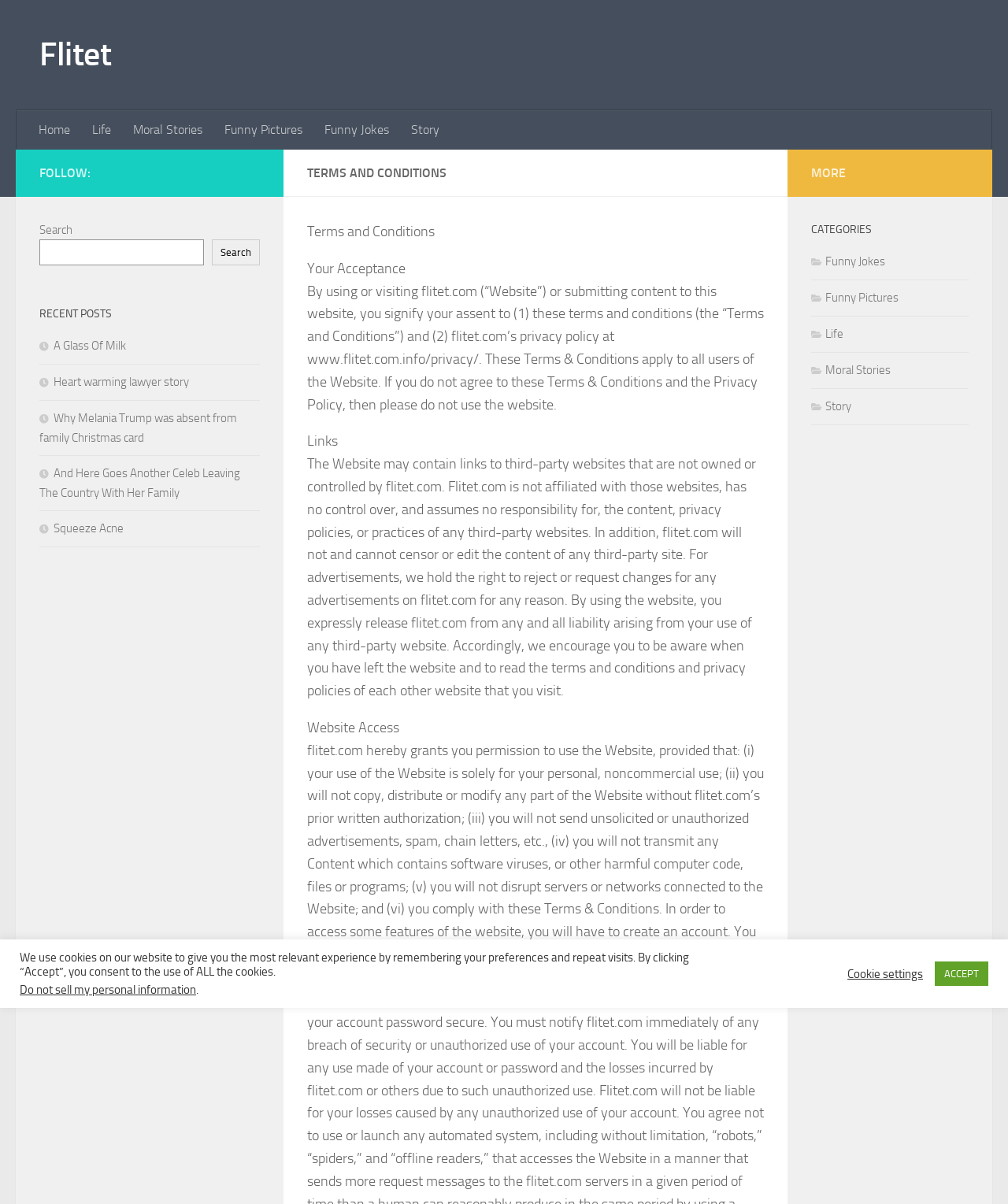Provide a thorough summary of the webpage.

The webpage is titled "Terms and Conditions - Flitet" and has a prominent heading "TERMS AND CONDITIONS" at the top center of the page. Below the heading, there are several paragraphs of text that outline the terms and conditions of using the website, including a description of the website's privacy policy and its relationship with third-party websites.

At the top left of the page, there are several links, including "Skip to content", "Flitet", "Home", "Life", "Moral Stories", "Funny Pictures", "Funny Jokes", and "Story". These links are arranged horizontally and are likely part of the website's navigation menu.

On the right side of the page, there is a search bar with a search button and a label "FOLLOW:". Below the search bar, there is a heading "RECENT POSTS" followed by a list of five links to recent posts, each with a brief title and an icon.

Further down the page, there is a heading "CATEGORIES" on the right side, followed by a list of five links to categories, including "Funny Jokes", "Funny Pictures", "Life", "Moral Stories", and "Story". Each category link has an icon.

At the bottom of the page, there is a notice about the use of cookies on the website, with options to accept or customize cookie settings. There is also a link to "Do not sell my personal information" and two buttons, "Cookie settings" and "ACCEPT".